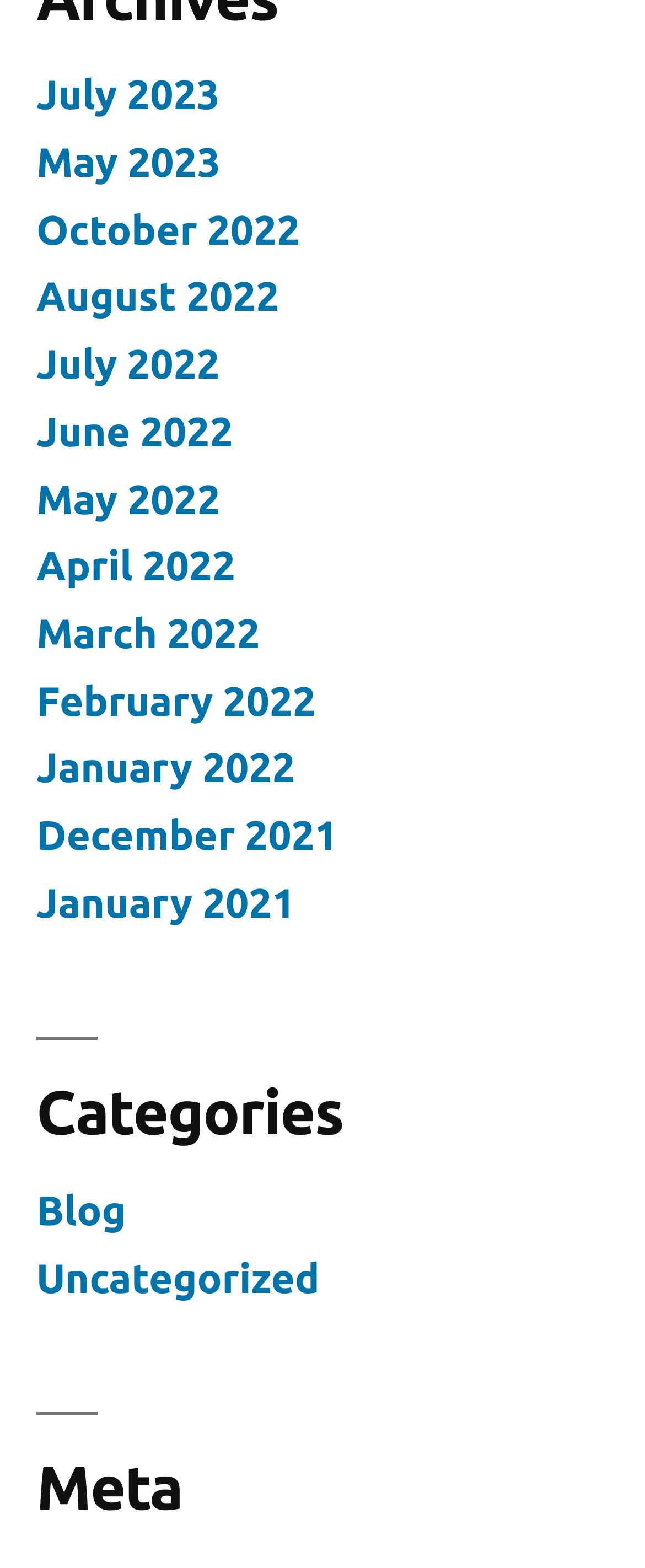Determine the bounding box for the HTML element described here: "Home". The coordinates should be given as [left, top, right, bottom] with each number being a float between 0 and 1.

None